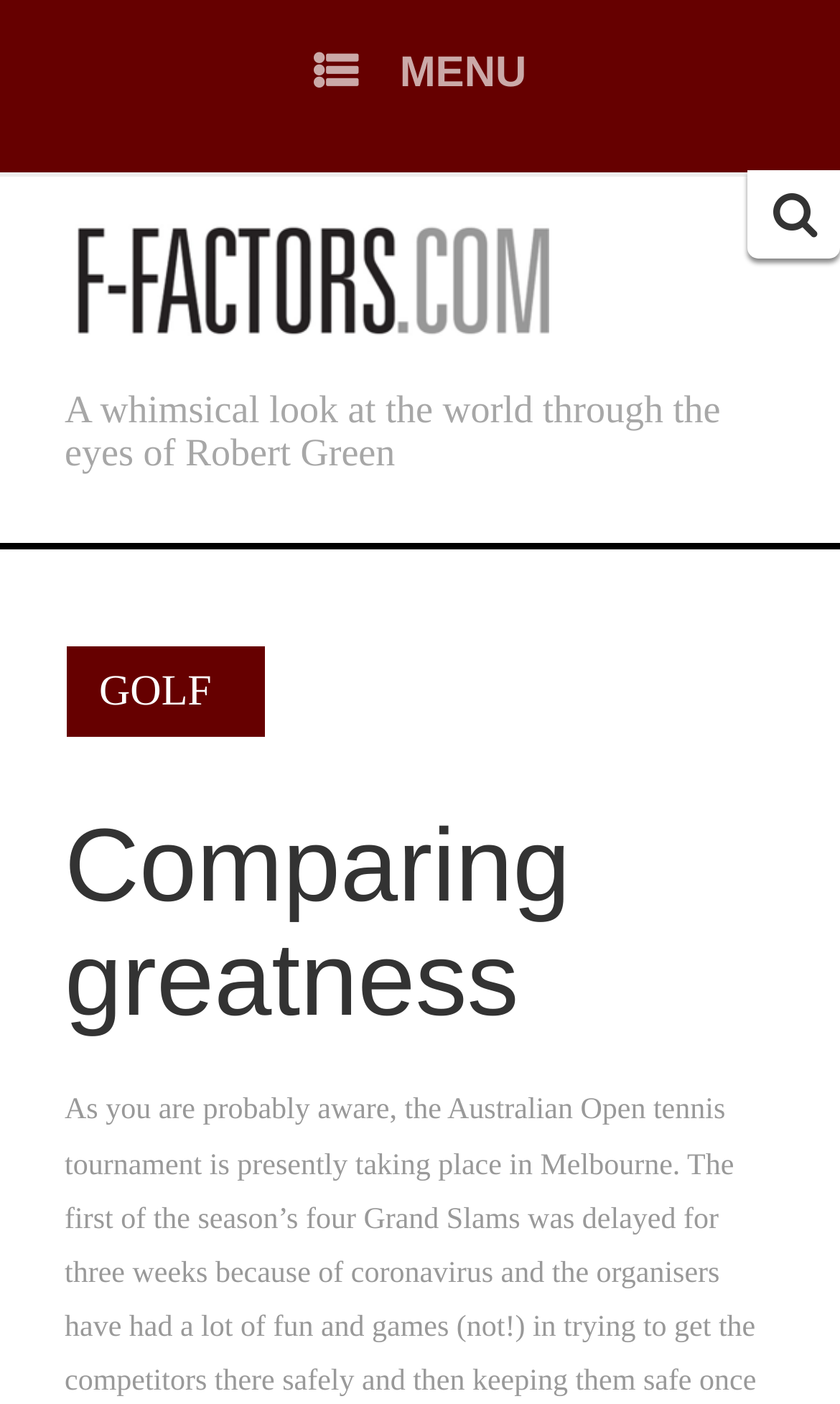Convey a detailed summary of the webpage, mentioning all key elements.

The webpage is titled "Comparing greatness | f-factors" and has a menu located at the top left corner, indicated by a heading element with the text "MENU". Below the menu, there is a "SKIP TO CONTENT" link. 

On the top right side, there is a search bar. 

The main content of the webpage is divided into sections, each with a heading element. The first section is titled "f-factors" and has a link with the same text, accompanied by an image. 

Below the "f-factors" section, there is a heading that describes the webpage as "A whimsical look at the world through the eyes of Robert Green". 

Further down, there are two more sections, one titled "GOLF" with a link, and another titled "Comparing greatness". All these sections are aligned to the left side of the webpage.